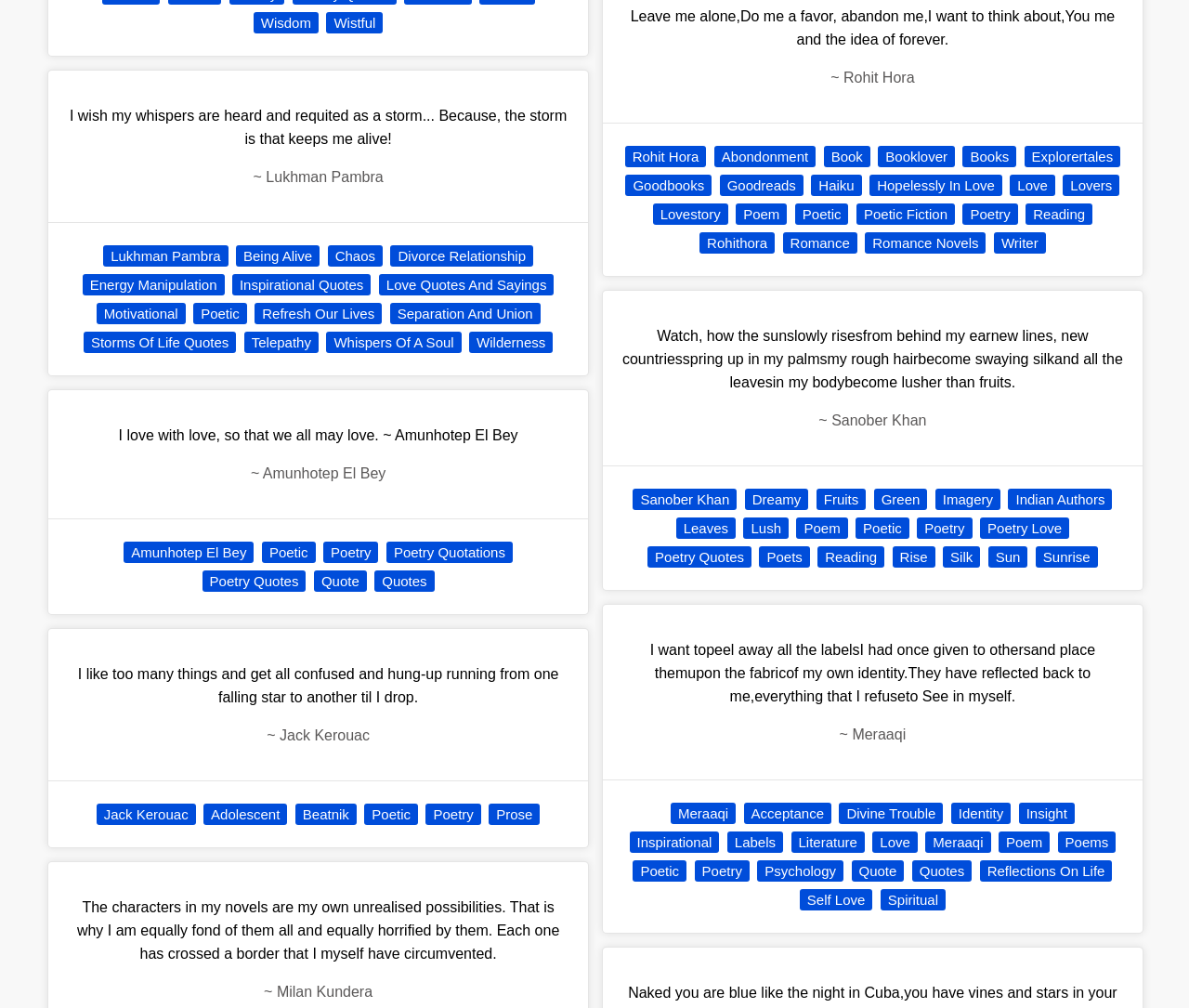Identify the bounding box coordinates of the element to click to follow this instruction: 'Visit the page of Amunhotep El Bey'. Ensure the coordinates are four float values between 0 and 1, provided as [left, top, right, bottom].

[0.104, 0.538, 0.214, 0.559]